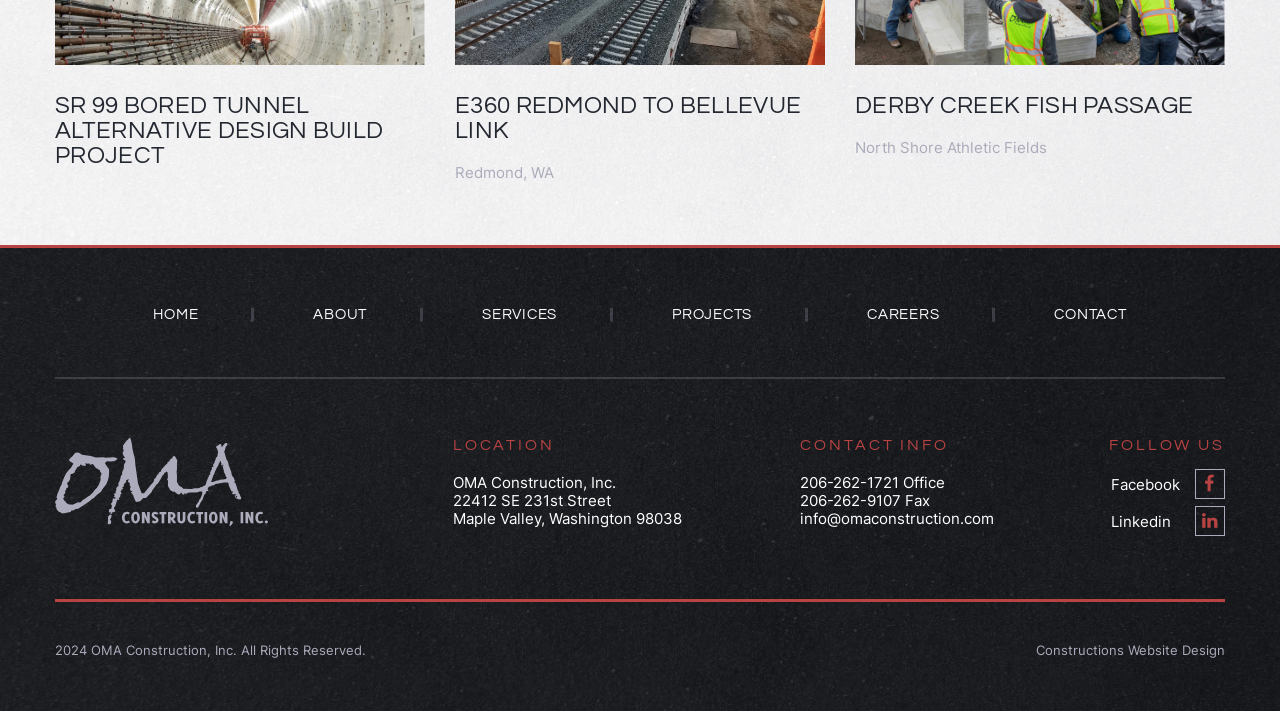How many navigation links are there?
Look at the image and respond with a one-word or short-phrase answer.

6